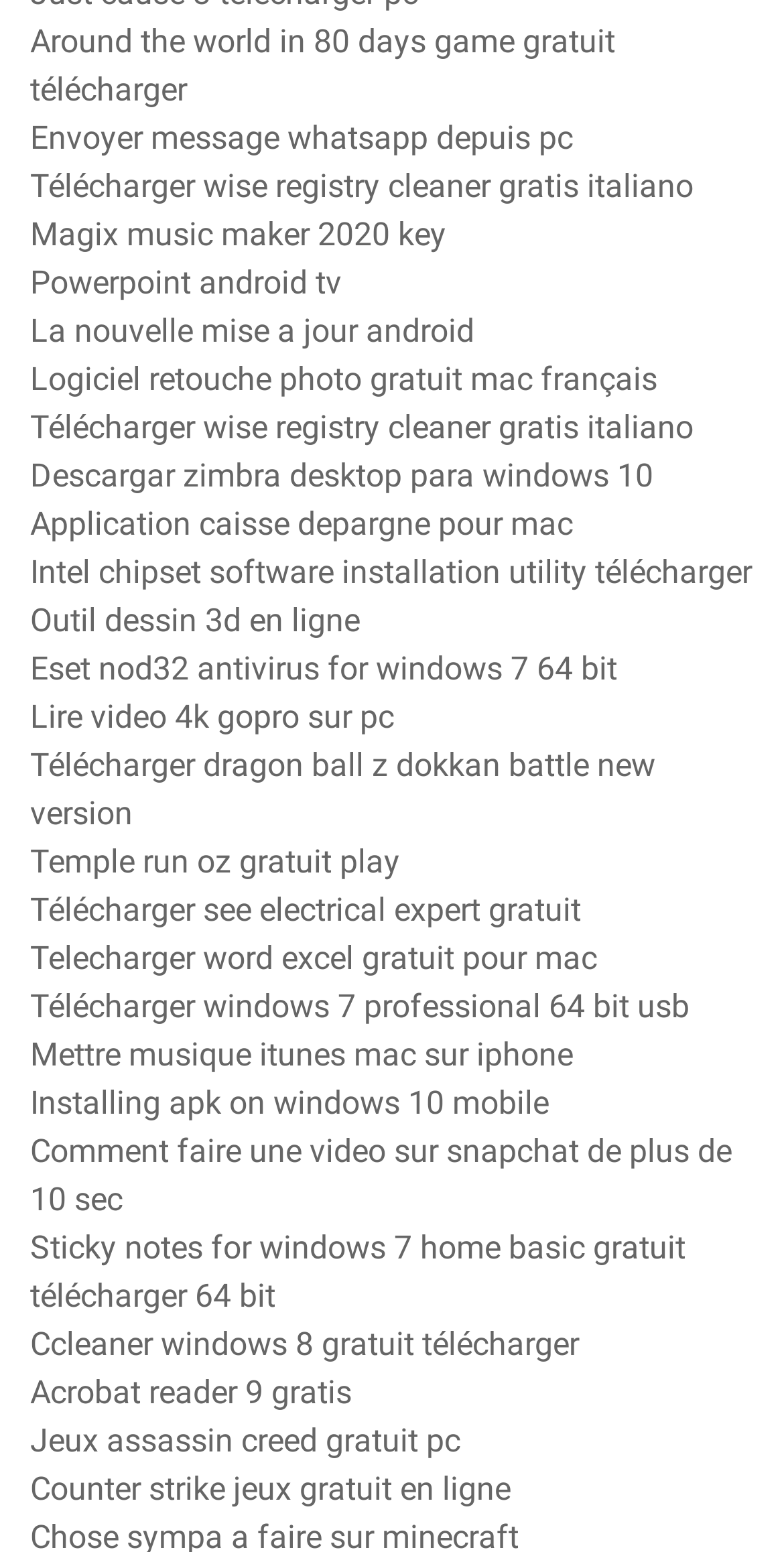Please analyze the image and provide a thorough answer to the question:
What is the topic of the first link?

I looked at the OCR text of the first link element, which is 'Around the world in 80 days game gratuit télécharger', and determined that the topic of the first link is related to the game 'Around the world in 80 days'.